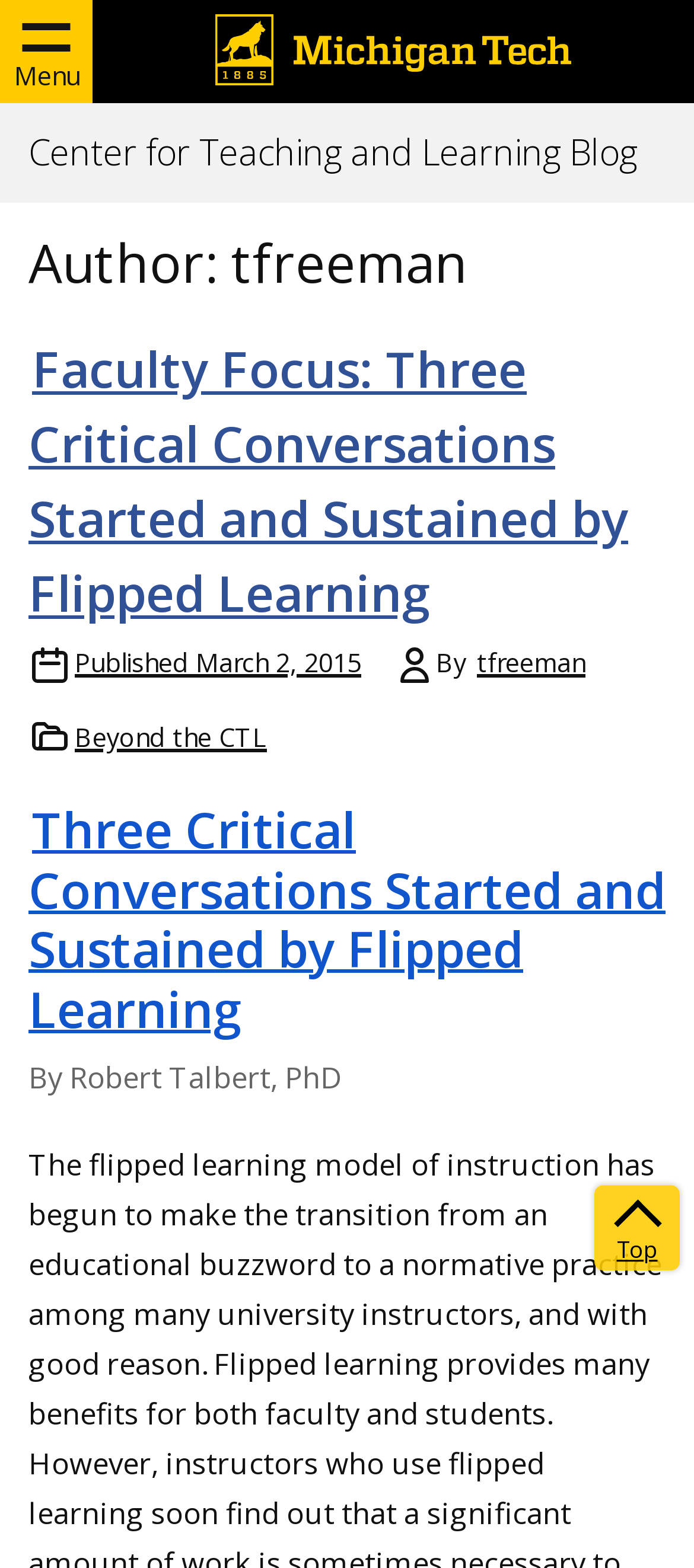Give the bounding box coordinates for the element described as: "Beyond the CTL".

[0.103, 0.458, 0.39, 0.483]